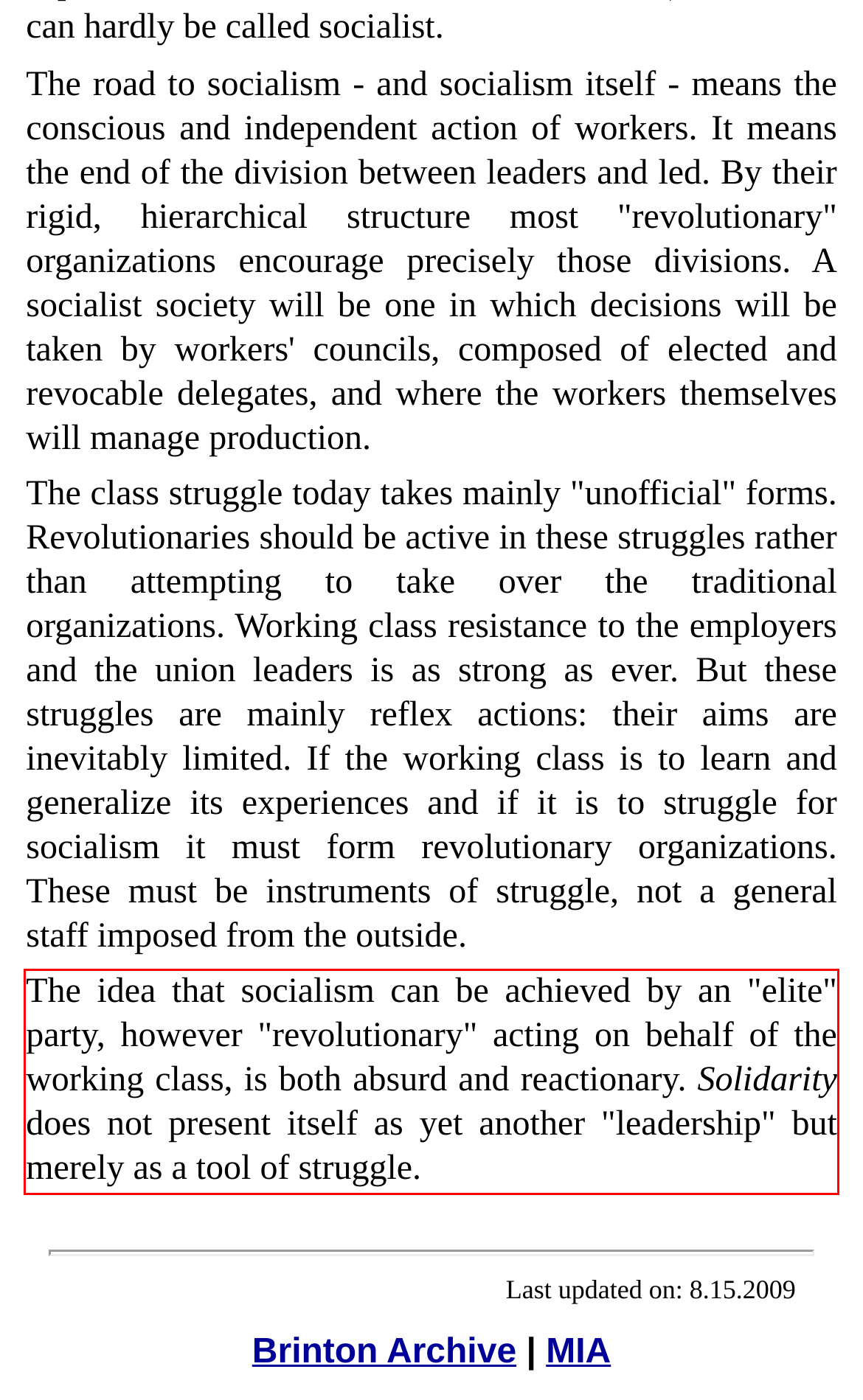The screenshot you have been given contains a UI element surrounded by a red rectangle. Use OCR to read and extract the text inside this red rectangle.

The idea that socialism can be achieved by an "elite" party, however "revolutionary" acting on behalf of the working class, is both absurd and reactionary. Solidarity does not present itself as yet another "leadership" but merely as a tool of struggle.